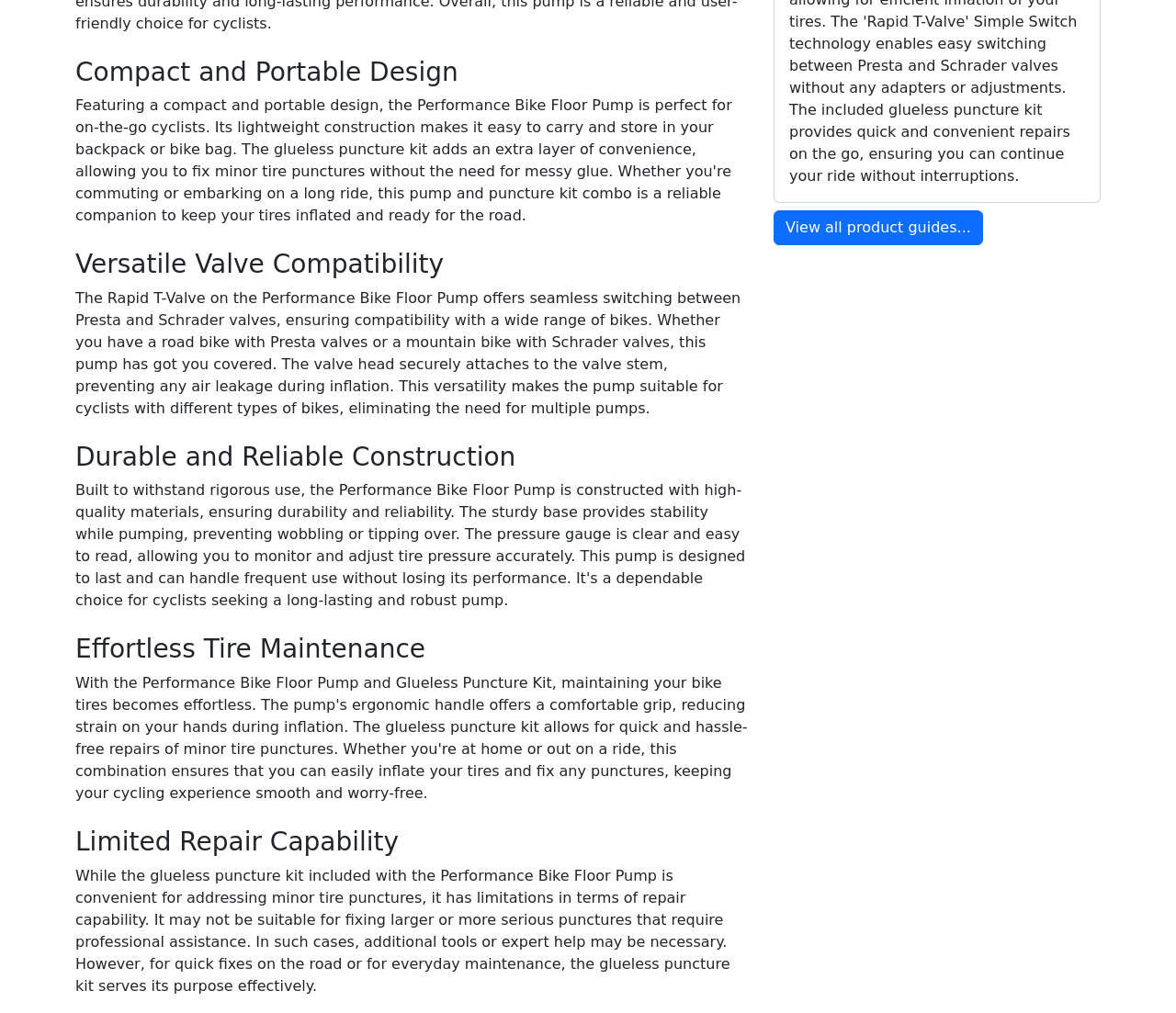Please specify the bounding box coordinates in the format (top-left x, top-left y, bottom-right x, bottom-right y), with all values as floating point numbers between 0 and 1. Identify the bounding box of the UI element described by: View all product guides...

[0.658, 0.208, 0.836, 0.242]